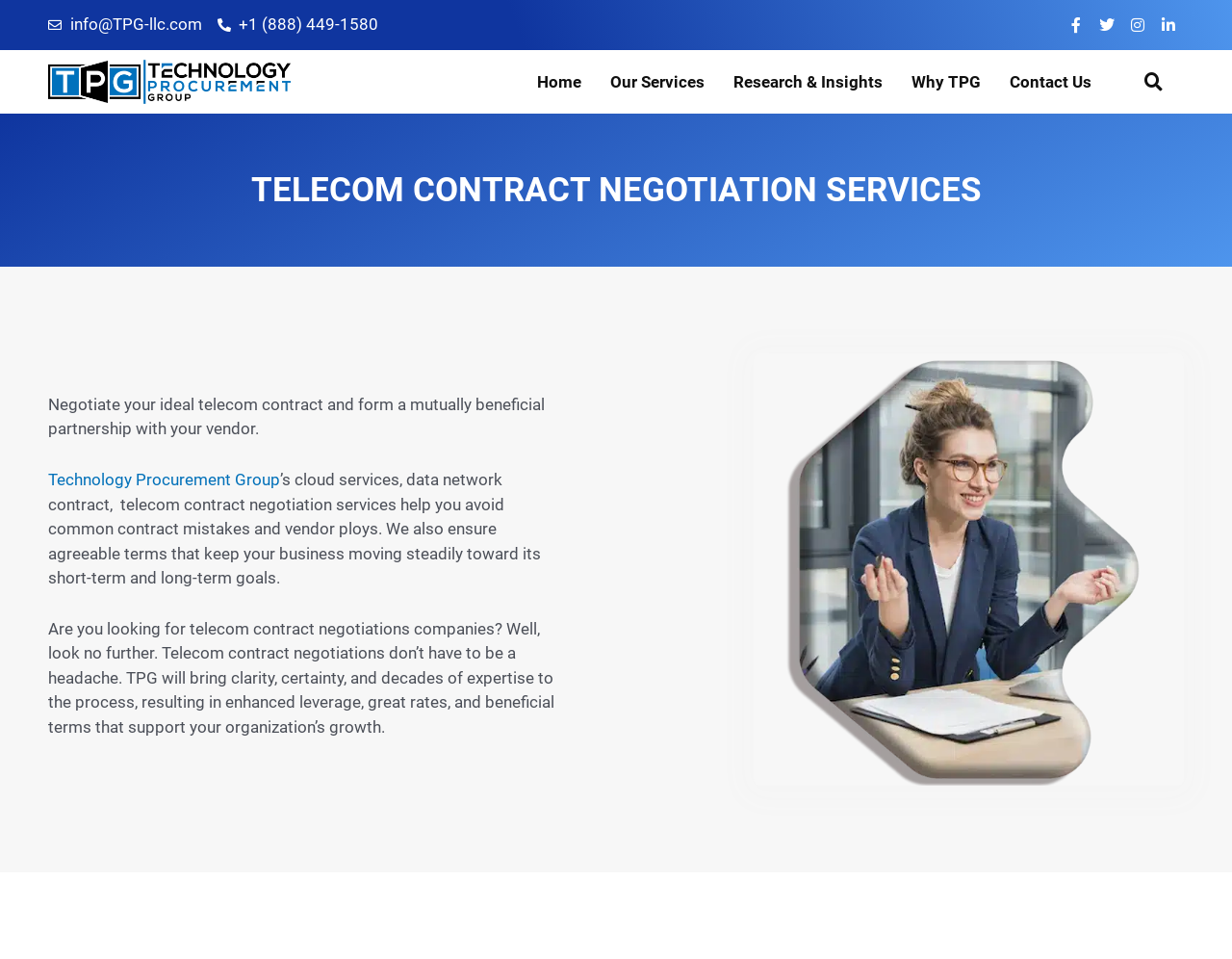Locate the bounding box coordinates of the element you need to click to accomplish the task described by this instruction: "Contact us via email".

[0.039, 0.013, 0.164, 0.039]